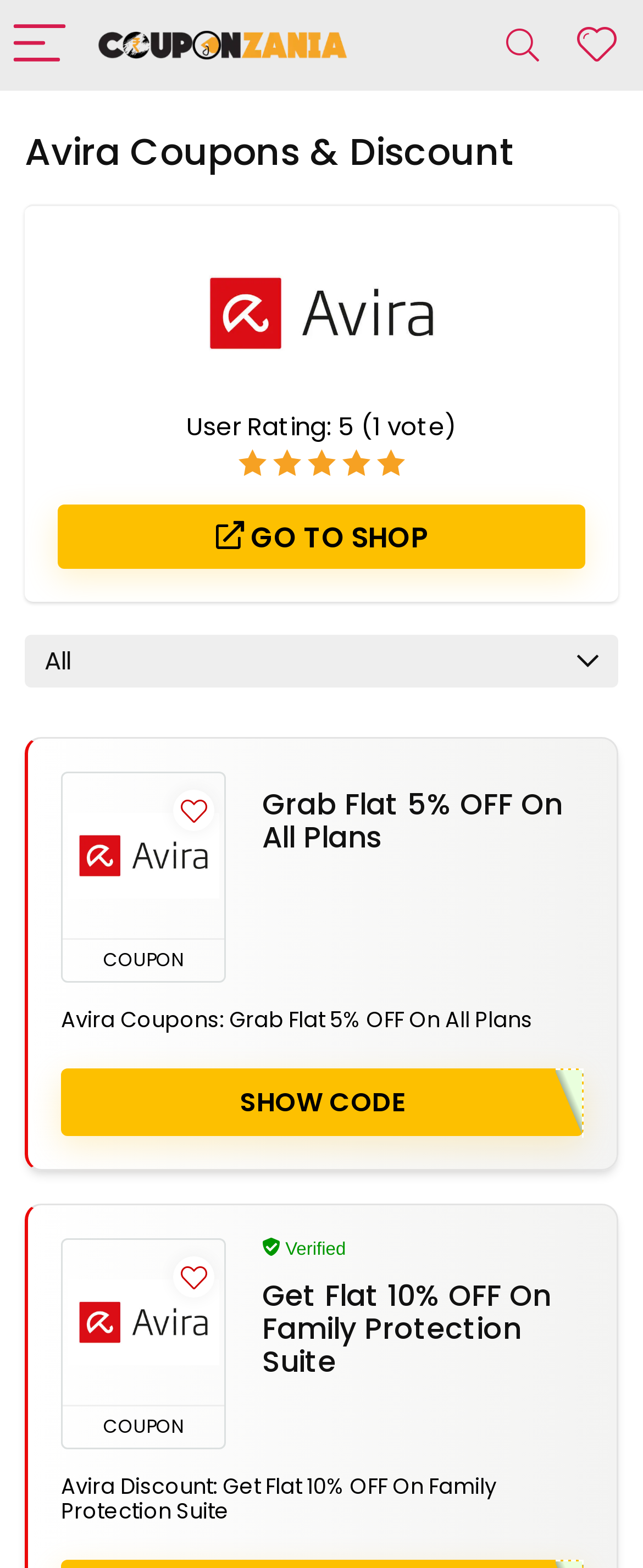Can you look at the image and give a comprehensive answer to the question:
What is the user rating of Avira?

I looked for the user rating section on the page and found it next to the Avira image. The rating is displayed as '5' with a 'vote' symbol next to it.